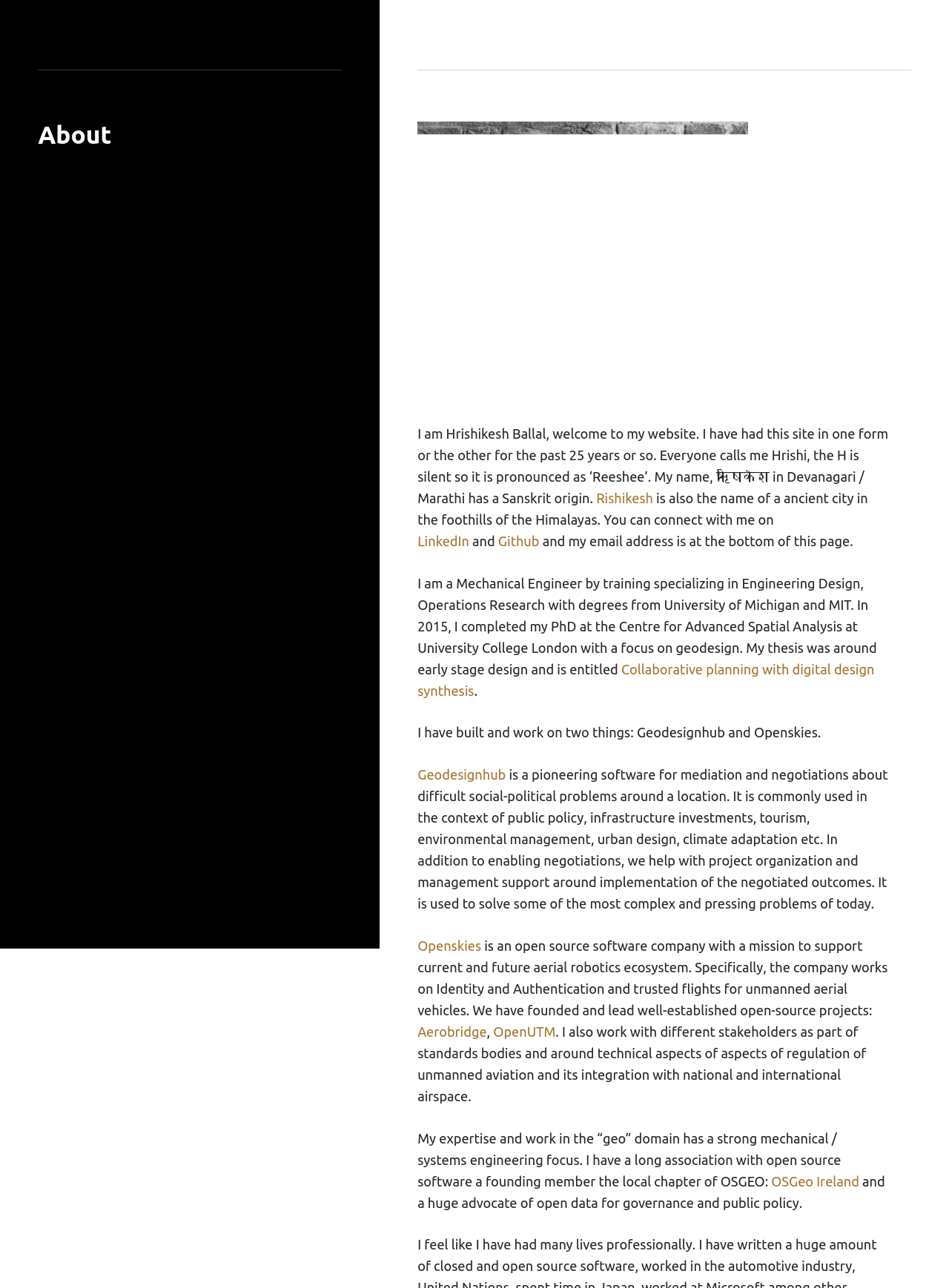Create a detailed summary of all the visual and textual information on the webpage.

The webpage is a personal website of Hrishikesh Ballal, also known as Hrishi. At the top, there is a header section with the title "About" and a figure, likely a profile picture, to the right of it. Below the header, there is a brief introduction to Hrishi, mentioning his name, its origin, and a brief overview of his website.

Following the introduction, there are links to his LinkedIn and Github profiles, as well as his email address mentioned at the bottom of the page. The main content of the page is divided into sections, each describing Hrishi's background, expertise, and projects.

The first section describes his educational background, mentioning his degrees from the University of Michigan and MIT, and his PhD from University College London. There is a link to his thesis, titled "Collaborative planning with digital design synthesis".

The next section describes two projects he has built and works on: Geodesignhub and Openskies. Geodesignhub is a software for mediation and negotiations about difficult social-political problems, and Openskies is an open-source software company supporting the aerial robotics ecosystem. There are links to both projects, as well as a detailed description of each.

Finally, there is a section mentioning Hrishi's expertise in the "geo" domain, his association with open source software, and his advocacy for open data for governance and public policy. There is a link to OSGeo Ireland, a local chapter of which he is a founding member.